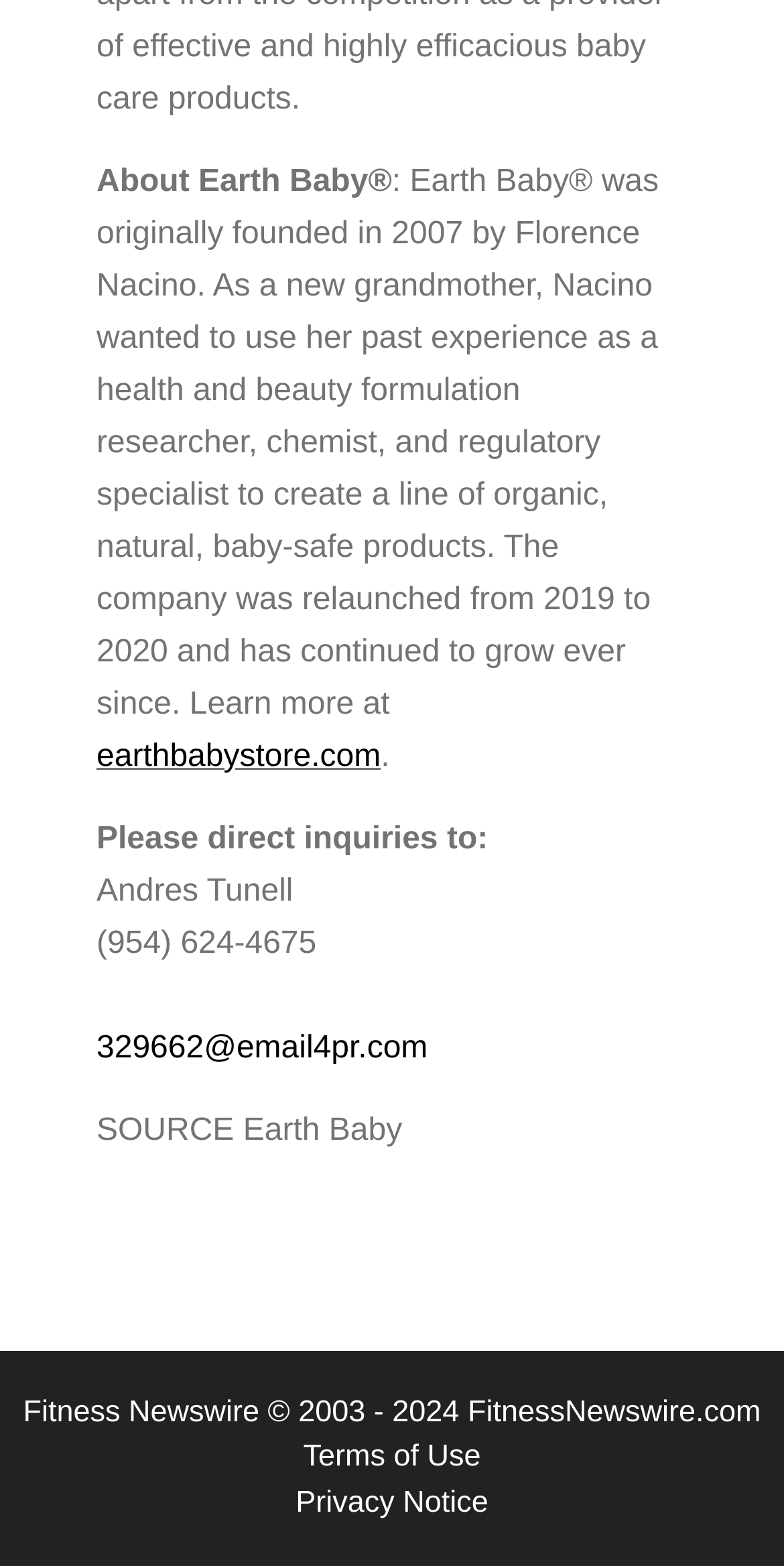What is the name of the company?
Can you provide a detailed and comprehensive answer to the question?

The company name is mentioned in the StaticText element 'About Earth Baby' at the top of the webpage, which suggests that the webpage is about the company Earth Baby.